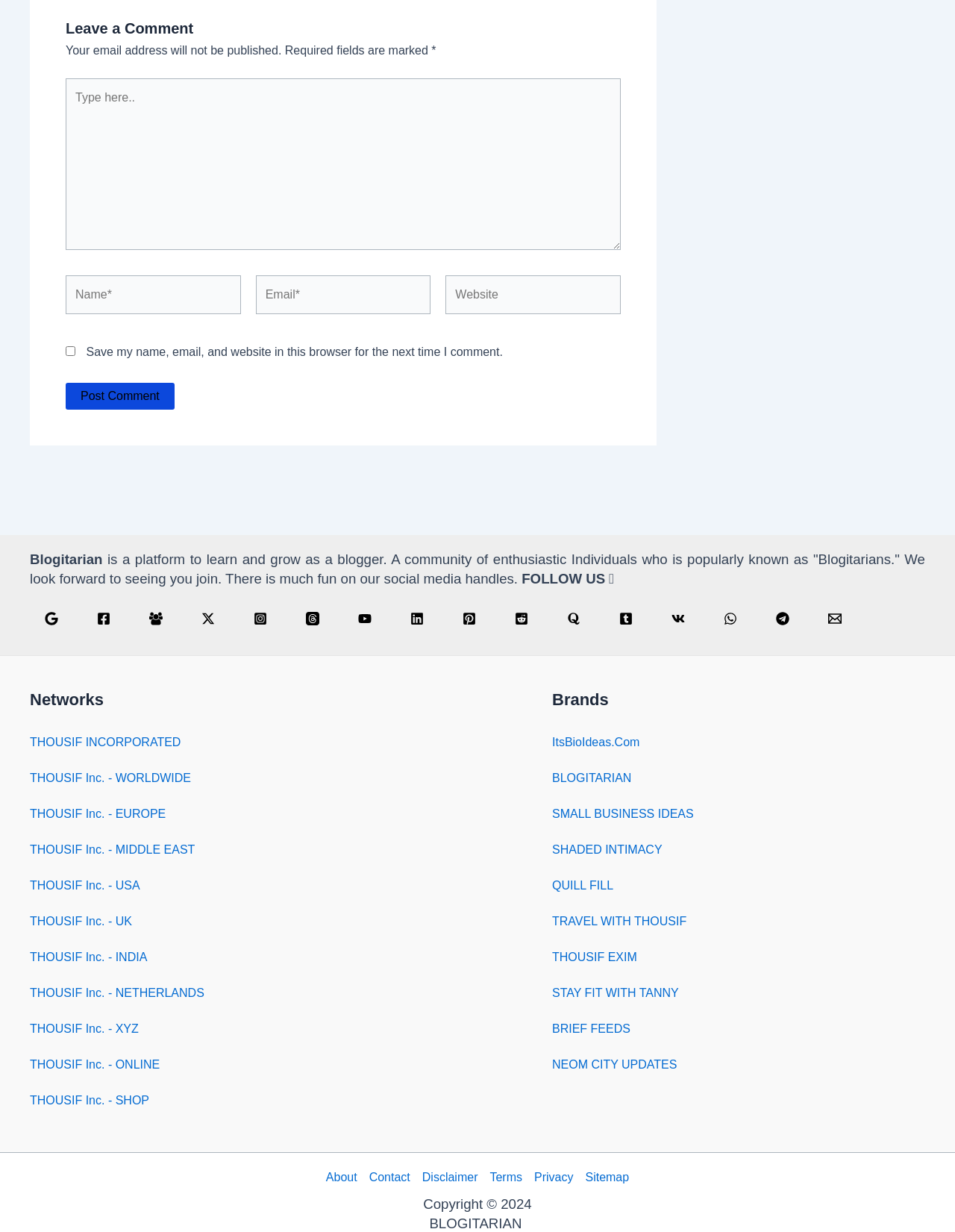Please determine the bounding box coordinates of the element to click in order to execute the following instruction: "Follow on Facebook". The coordinates should be four float numbers between 0 and 1, specified as [left, top, right, bottom].

[0.086, 0.484, 0.131, 0.52]